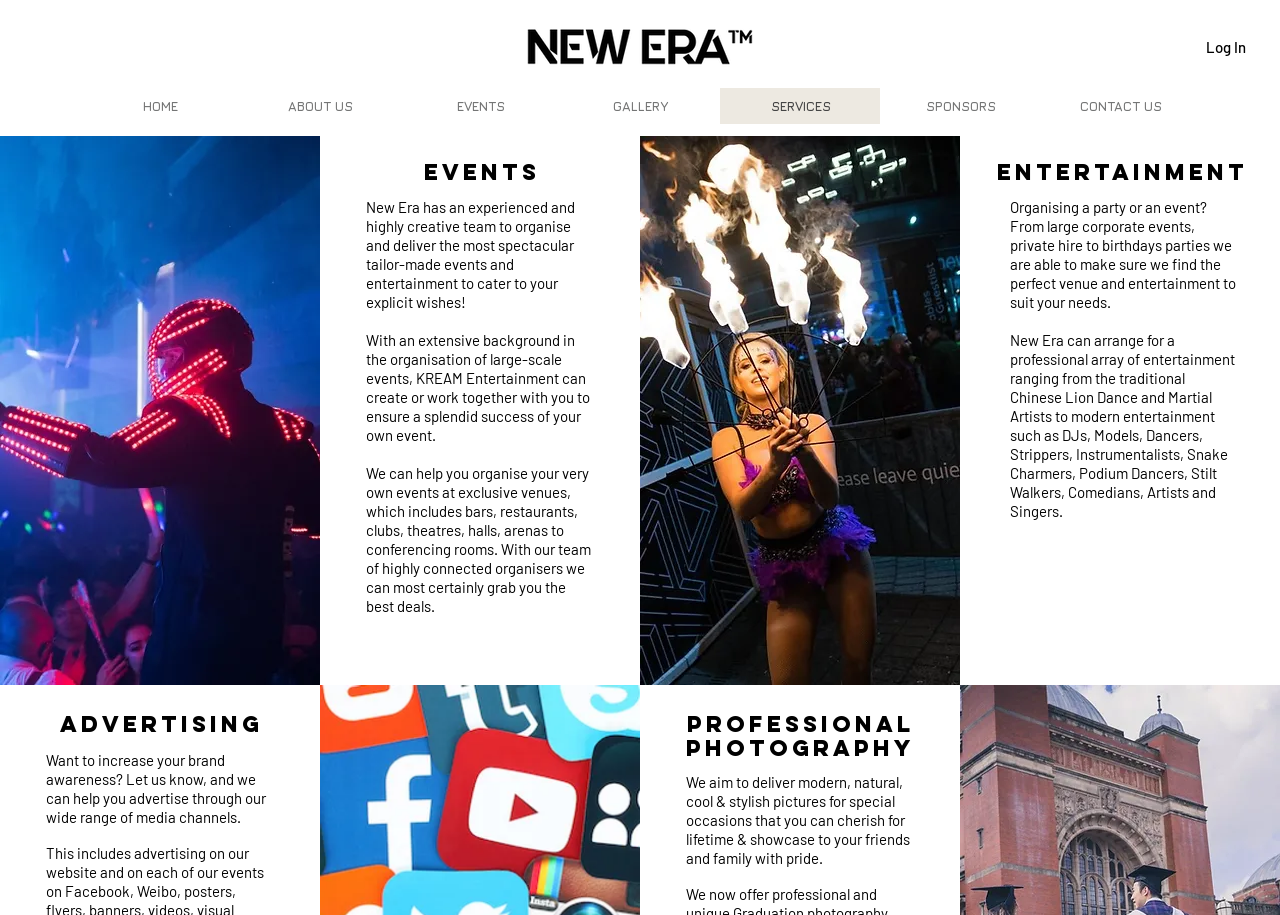What is the purpose of the 'Log In' button?
Please provide a detailed and comprehensive answer to the question.

The 'Log In' button is located at the top right corner of the webpage, indicating that it is a common feature for users to log in to the website. The purpose of this button is to allow users to access their accounts or restricted areas of the website.